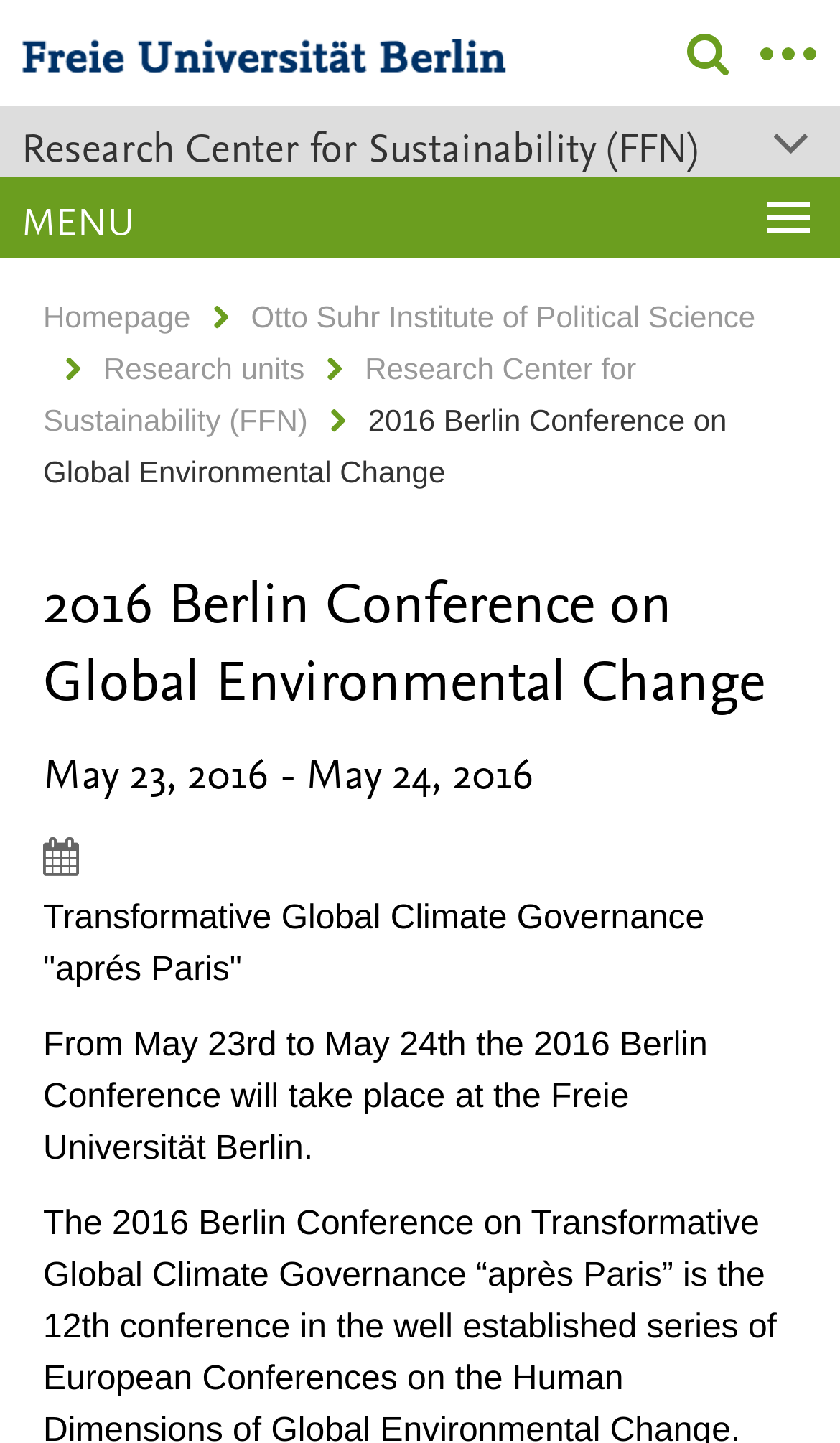Find the bounding box coordinates of the UI element according to this description: "Homepage".

[0.051, 0.207, 0.227, 0.231]